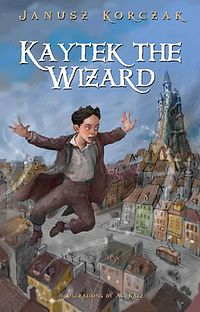What is the theme emphasized in the book?
Answer the question in a detailed and comprehensive manner.

The caption highlights that the book emphasizes the importance of imagination and moral responsibility in shaping one's own world, which suggests that these themes are central to the story and its message.